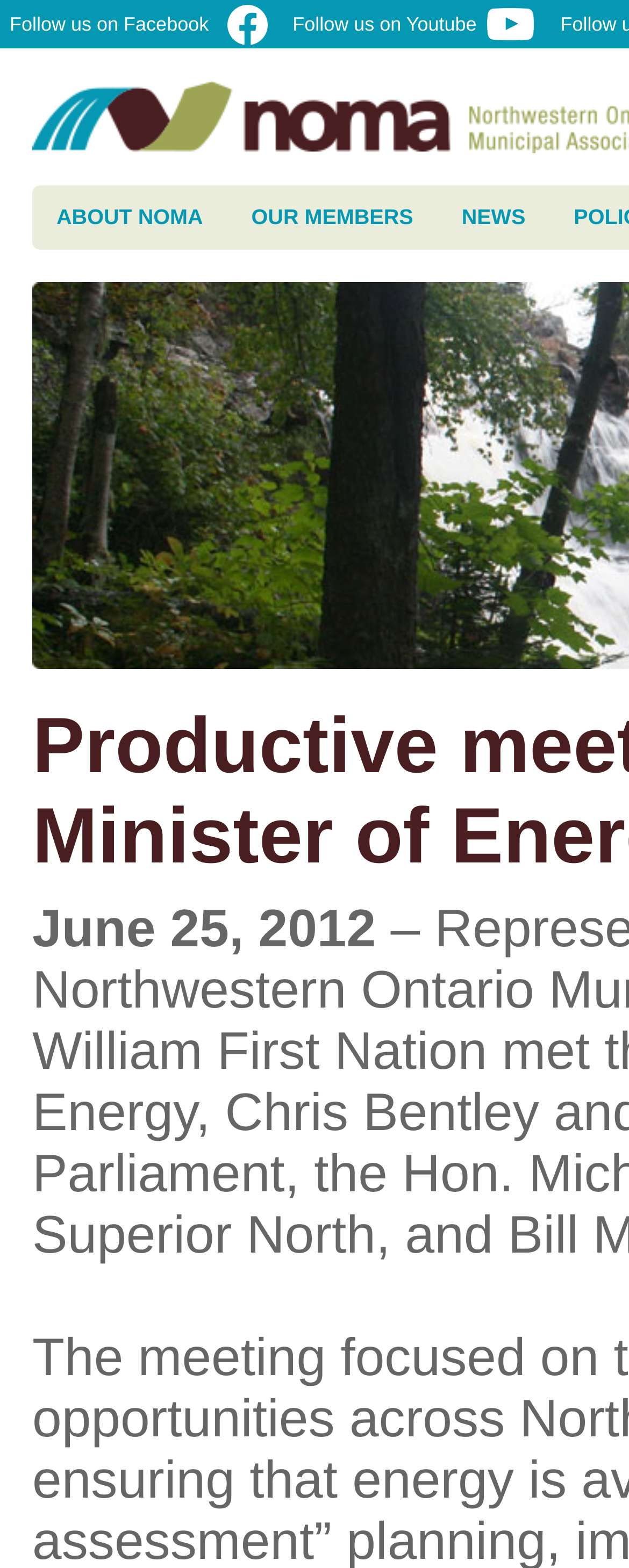How many social media links are present on the webpage?
Respond with a short answer, either a single word or a phrase, based on the image.

2